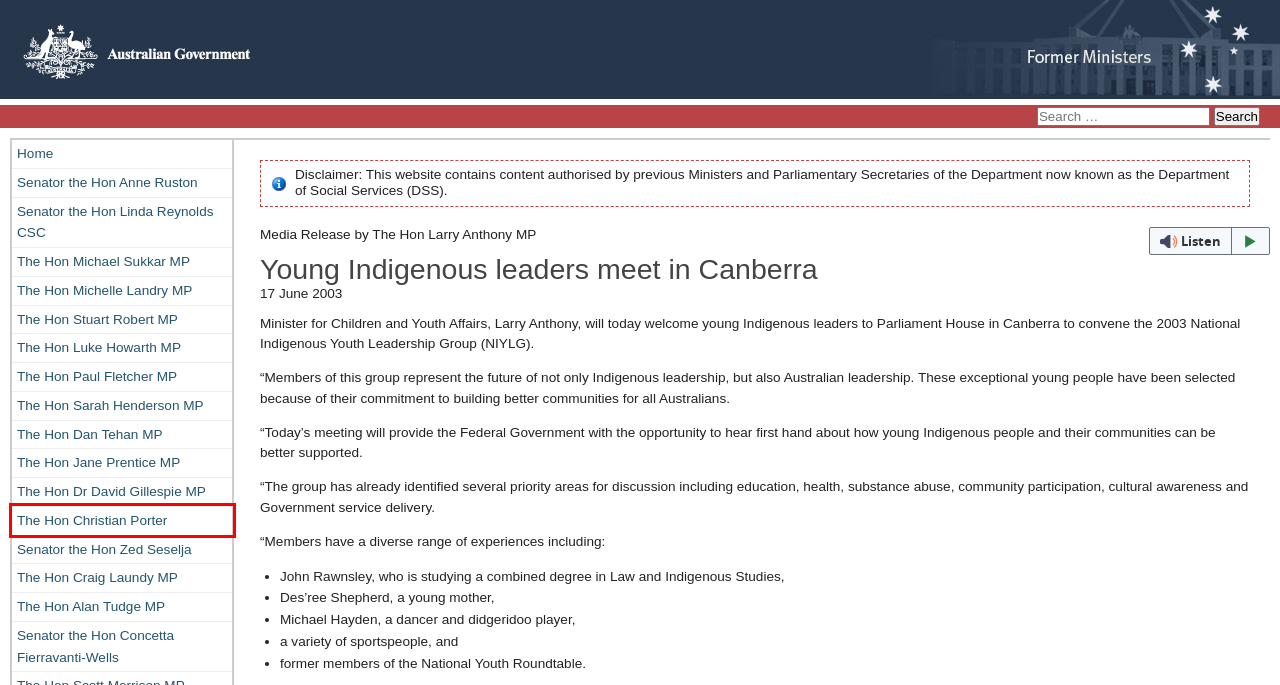Look at the given screenshot of a webpage with a red rectangle bounding box around a UI element. Pick the description that best matches the new webpage after clicking the element highlighted. The descriptions are:
A. Senator the Hon Concetta Fierravanti-Wells | Former Ministers and Parliamentary Secretaries
B. Senator the Hon Linda Reynolds CSC | Former Ministers and Parliamentary Secretaries
C. The Hon Alan Tudge MP | Former Ministers and Parliamentary Secretaries
D. The Hon Stuart Robert MP | Former Ministers and Parliamentary Secretaries
E. The Hon Christian Porter | Former Ministers and Parliamentary Secretaries
F. The Hon Sarah Henderson MP | Former Ministers and Parliamentary Secretaries
G. The Hon Dan Tehan MP | Former Ministers and Parliamentary Secretaries
H. The Hon Michael Sukkar MP | Former Ministers and Parliamentary Secretaries

E